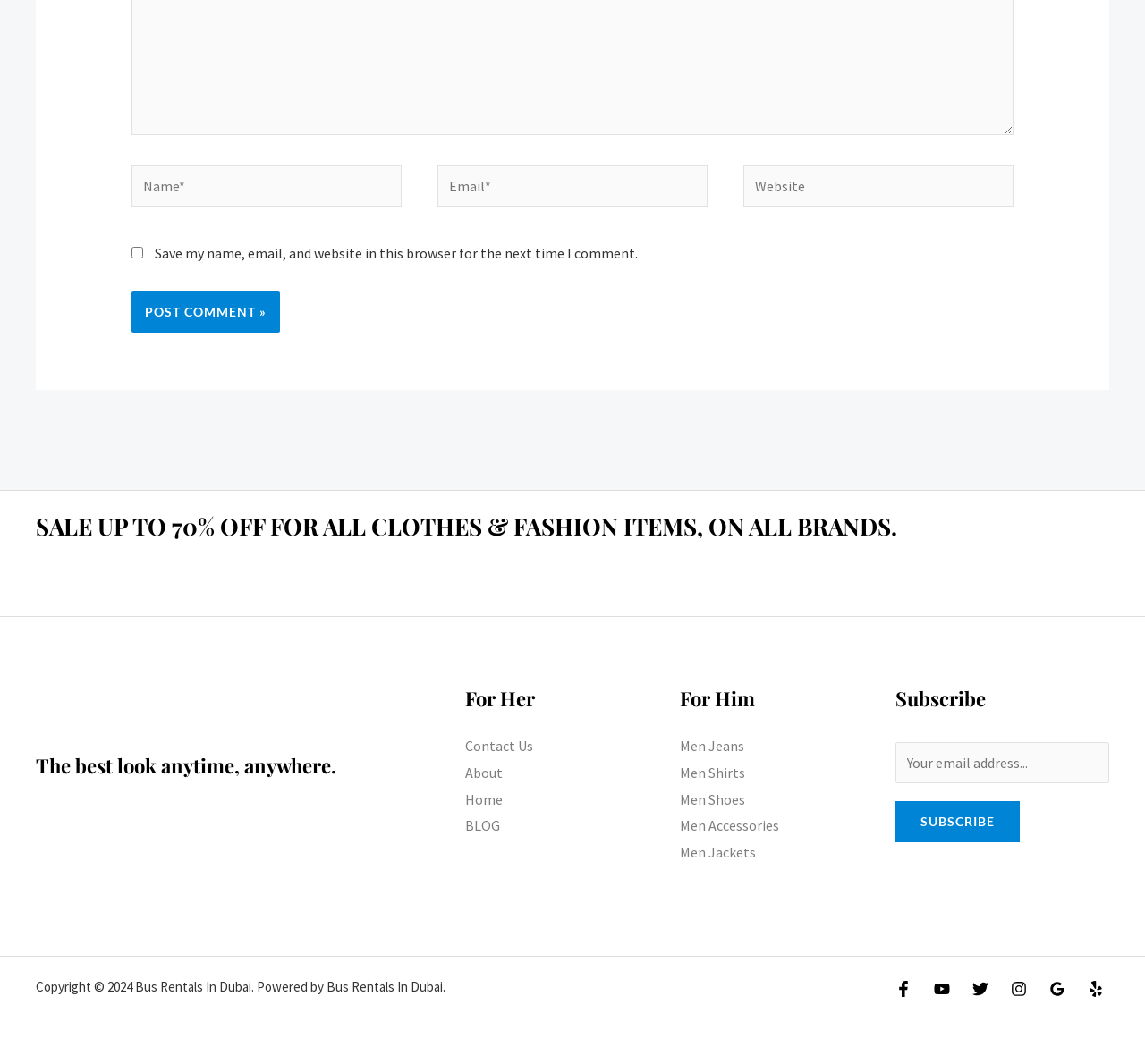Pinpoint the bounding box coordinates for the area that should be clicked to perform the following instruction: "Enter your name".

[0.115, 0.155, 0.351, 0.194]